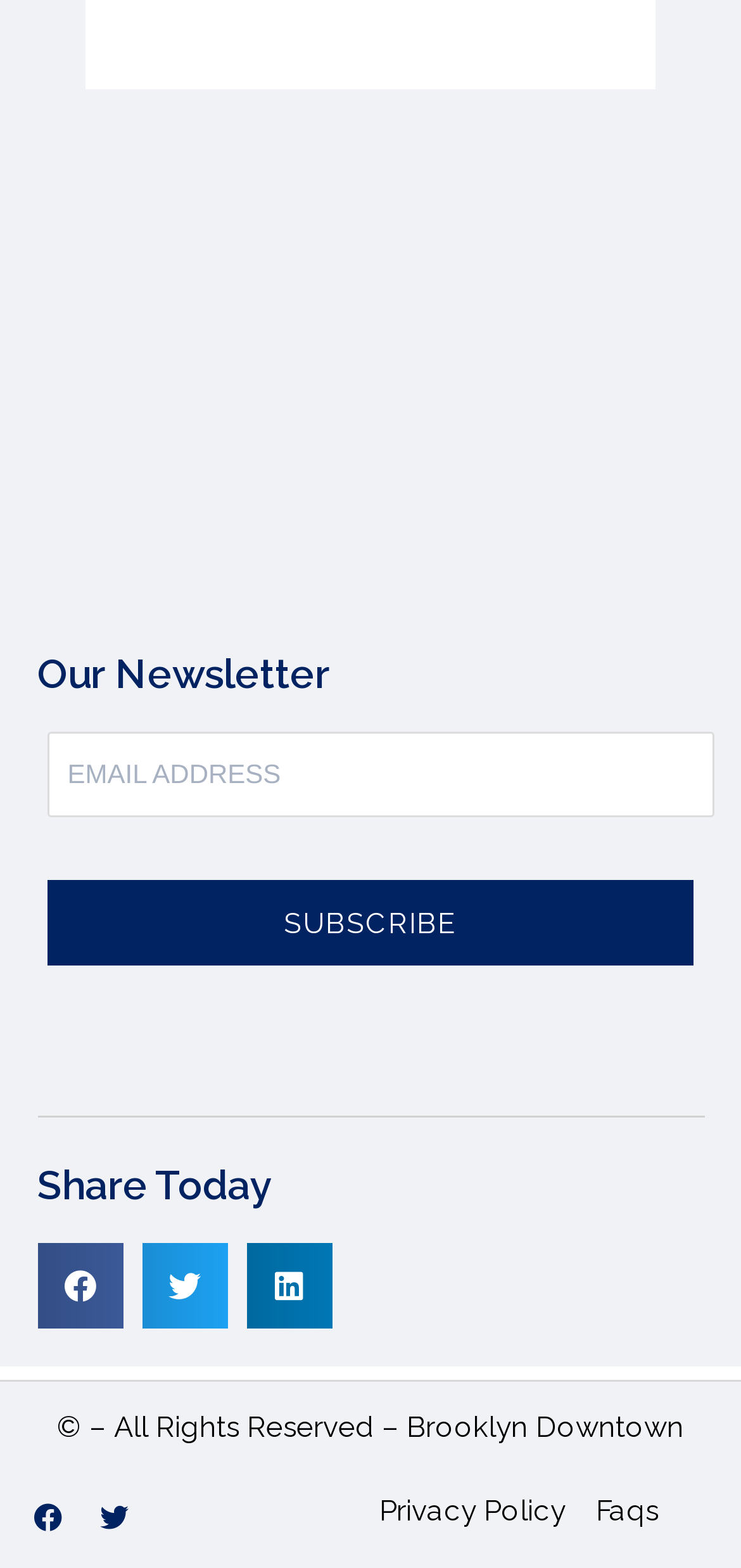What is the purpose of the form?
Analyze the image and provide a thorough answer to the question.

The form is located below the 'Our Newsletter' heading and has a textbox for 'Email Address' and a 'Subscribe' button, indicating that its purpose is to allow users to subscribe to a newsletter or contact the website owner.